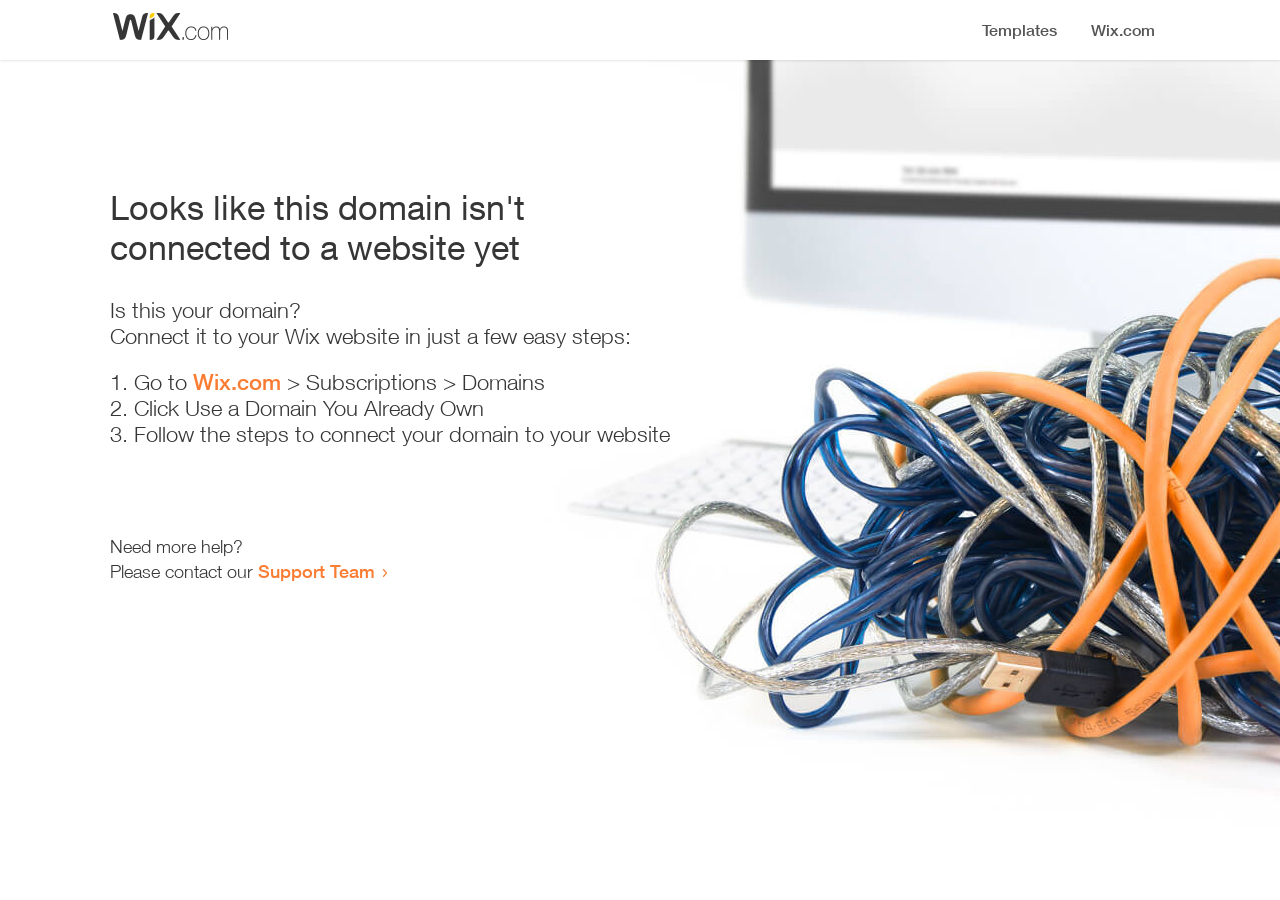What is the purpose of this webpage?
From the details in the image, answer the question comprehensively.

The purpose of this webpage is to guide users to connect their domain to their website, as indicated by the heading and the steps provided on the webpage.